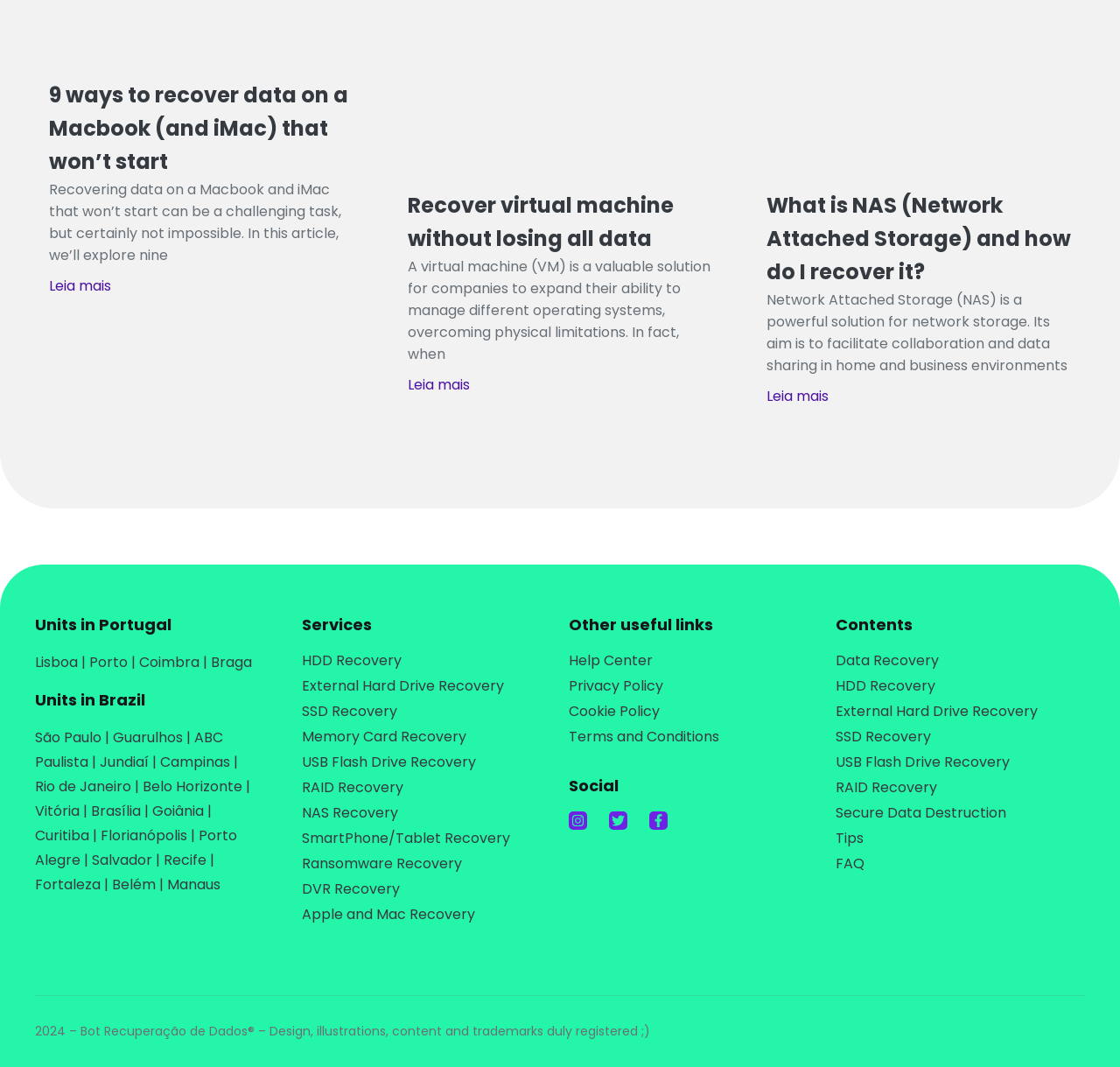Can I recover data from a virtual machine?
Use the screenshot to answer the question with a single word or phrase.

Yes